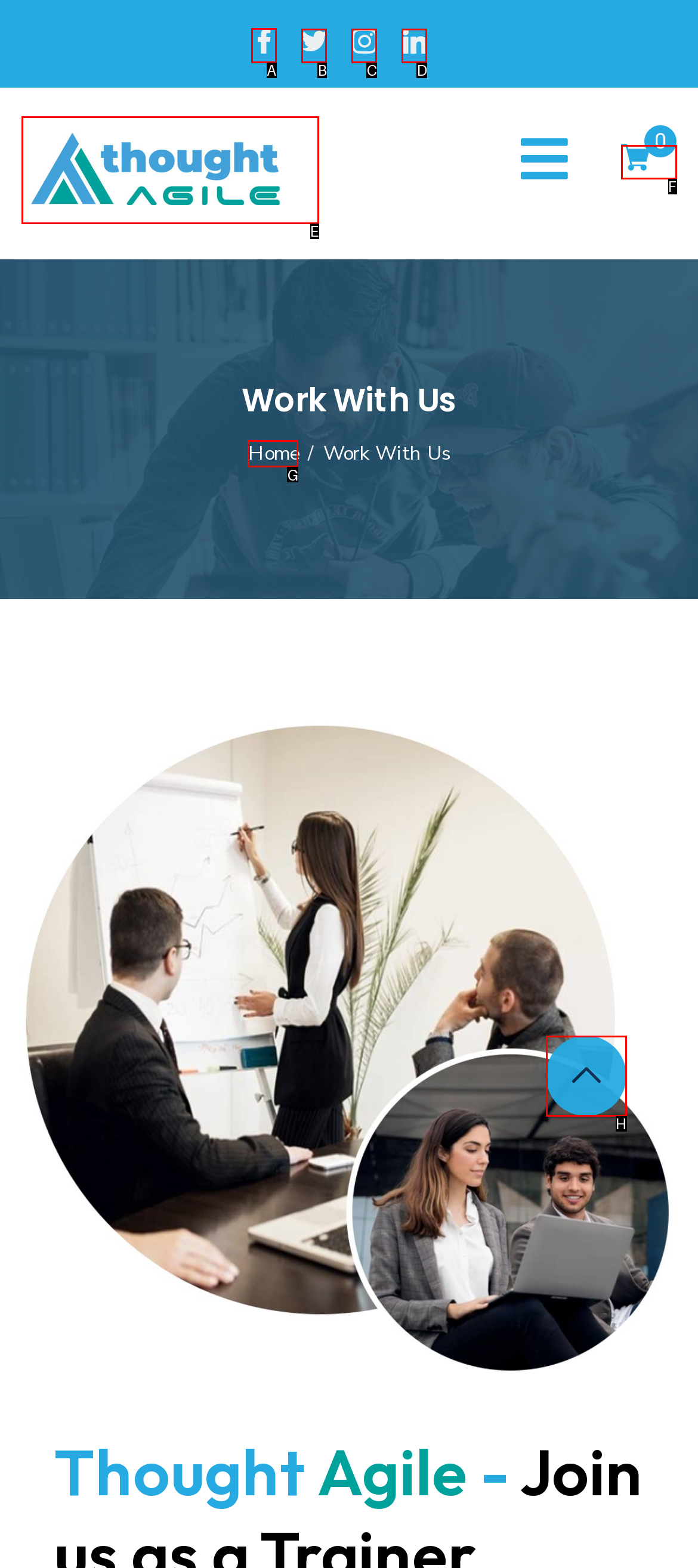Which UI element should be clicked to perform the following task: Click on the Facebook link? Answer with the corresponding letter from the choices.

A